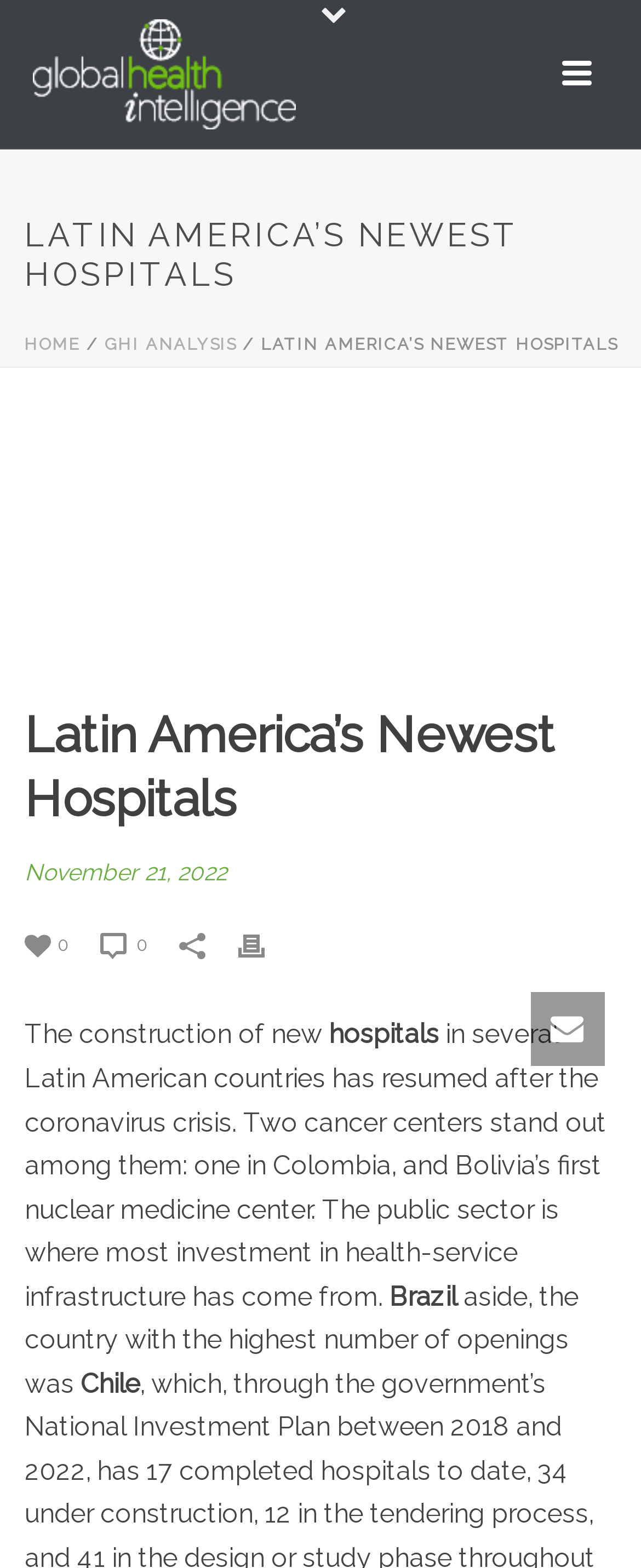Please respond in a single word or phrase: 
What is the topic of the webpage?

Latin America's newest hospitals